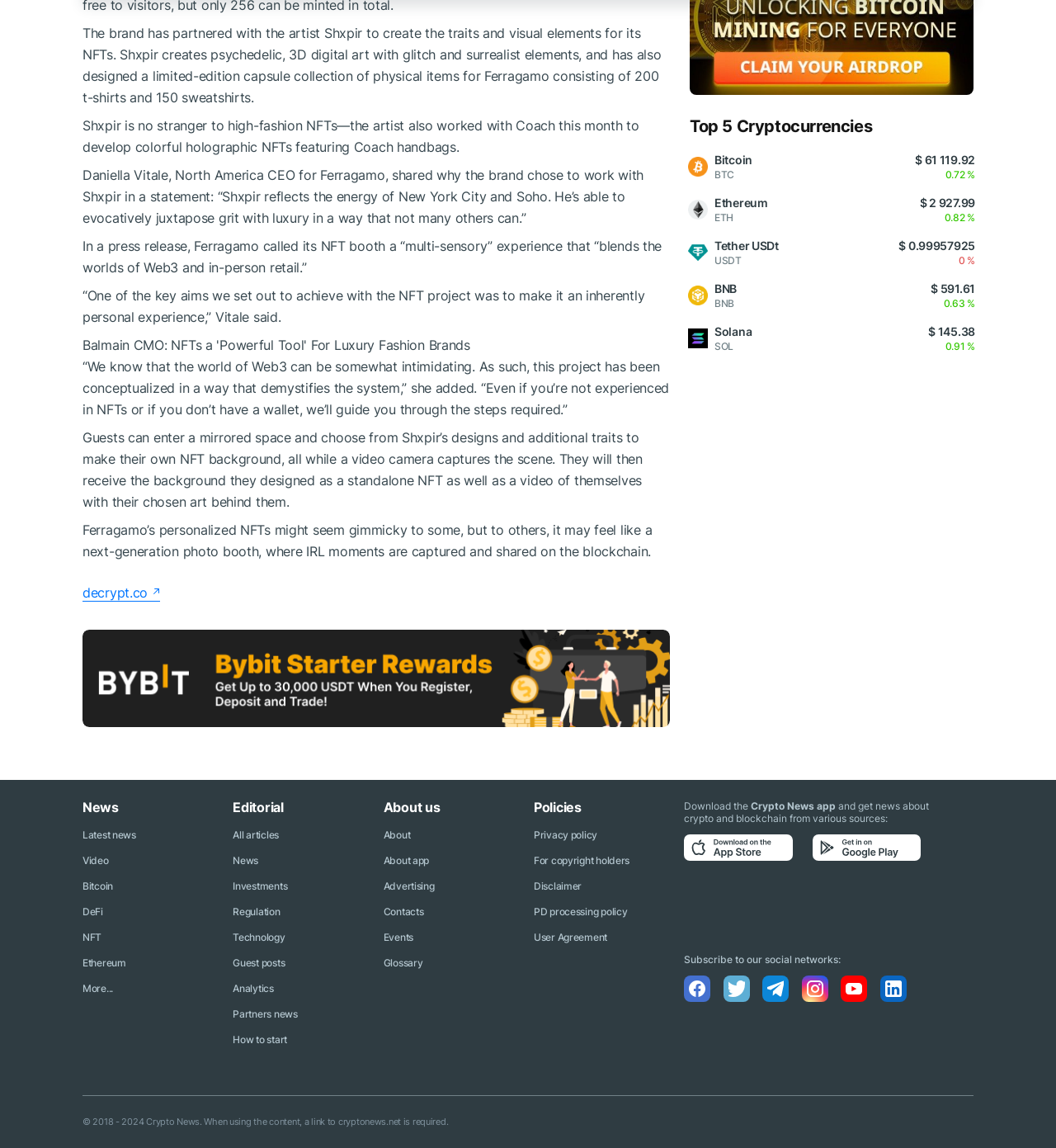What is the name of the CEO of Ferragamo North America?
Look at the image and respond with a one-word or short-phrase answer.

Daniella Vitale